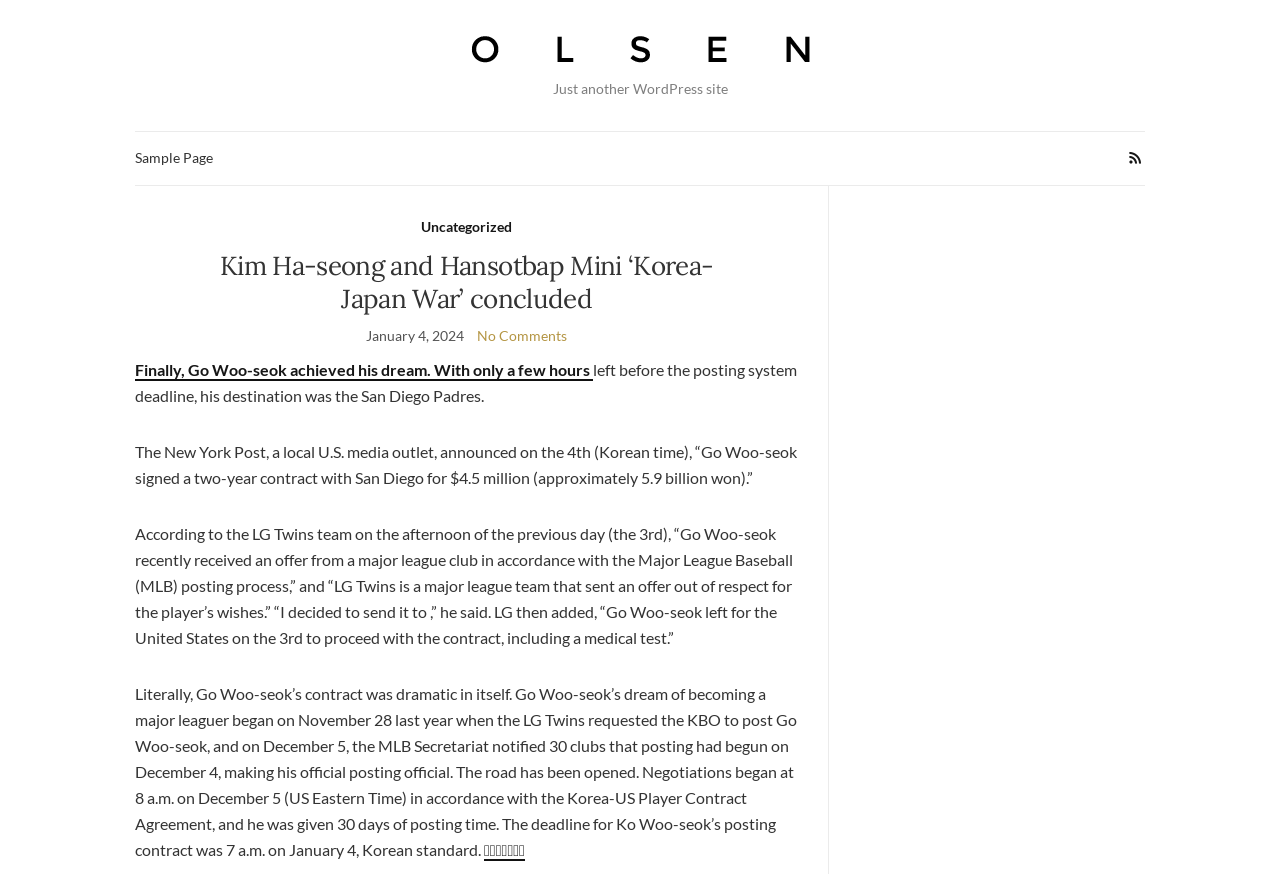Deliver a detailed narrative of the webpage's visual and textual elements.

The webpage appears to be a blog post about Kim Ha-seong and Hansotbap Mini's "Korea-Japan War" concluding, with a focus on Go Woo-seok achieving his dream of becoming a major leaguer. 

At the top of the page, there is a link to "gamegustoxyz blogs" accompanied by an image, taking up most of the top section. Below this, there is a static text "Just another WordPress site". 

On the left side, there are two links: "Sample Page" and an icon represented by "\ue055", which expands to show a link to "Uncategorized". 

The main content of the page is a blog post with a heading "Kim Ha-seong and Hansotbap Mini ‘Korea-Japan War’ concluded". Below the heading, there is a time stamp "January 4, 2024", followed by a link "No Comments". 

The blog post itself is divided into several paragraphs. The first paragraph starts with "Finally, Go Woo-seok achieved his dream. With only a few hours left before the posting system deadline, his destination was the San Diego Padres." The subsequent paragraphs provide more details about Go Woo-seok's contract with the San Diego Padres, including the announcement by The New York Post and the process of his posting. 

At the bottom of the page, there is a link to "먹튀검증사이트".